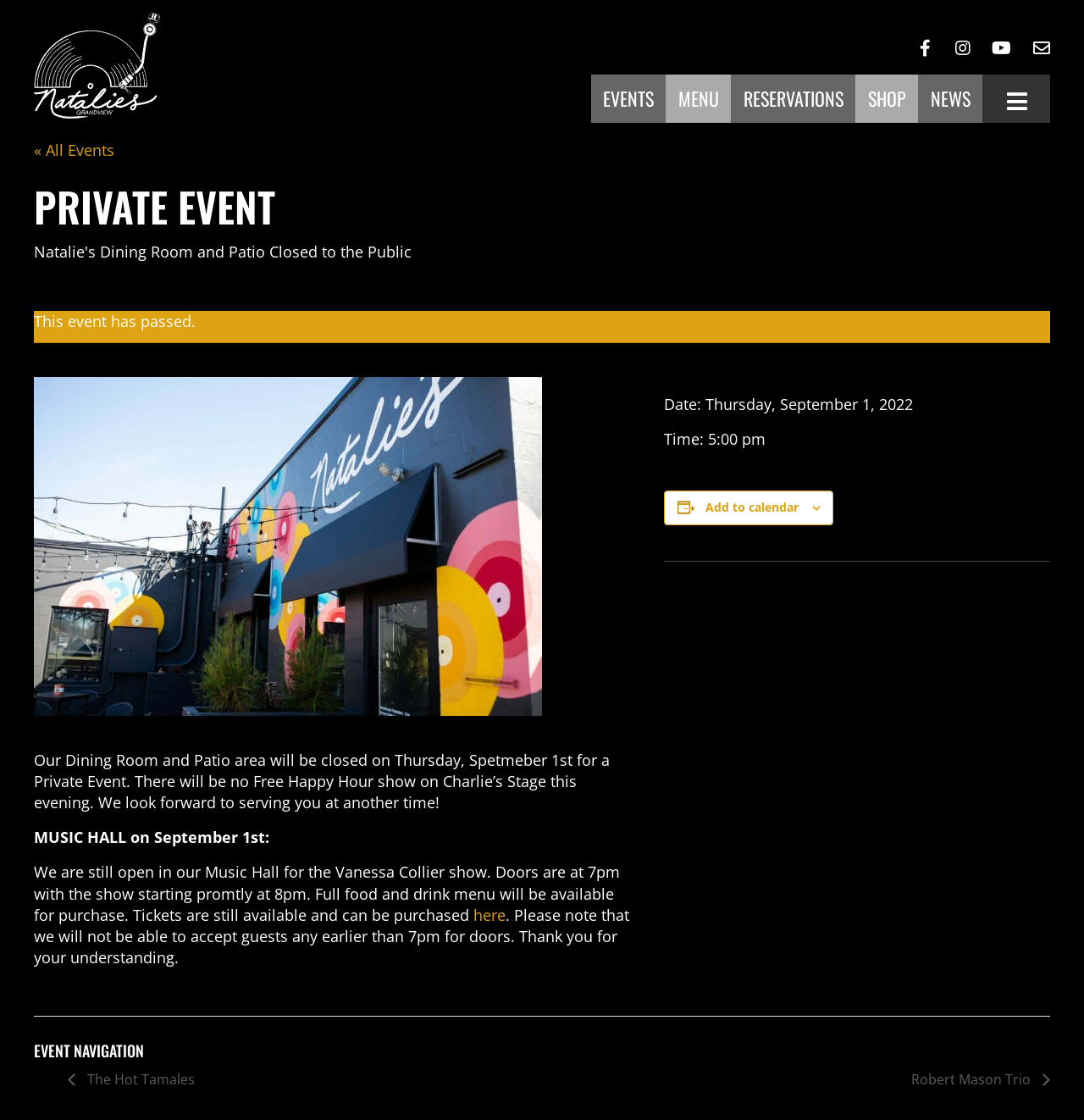What is the name of the venue?
Provide an in-depth and detailed explanation in response to the question.

I found the answer by looking at the logo at the top of the webpage, which says 'Natalie's Grandview'.